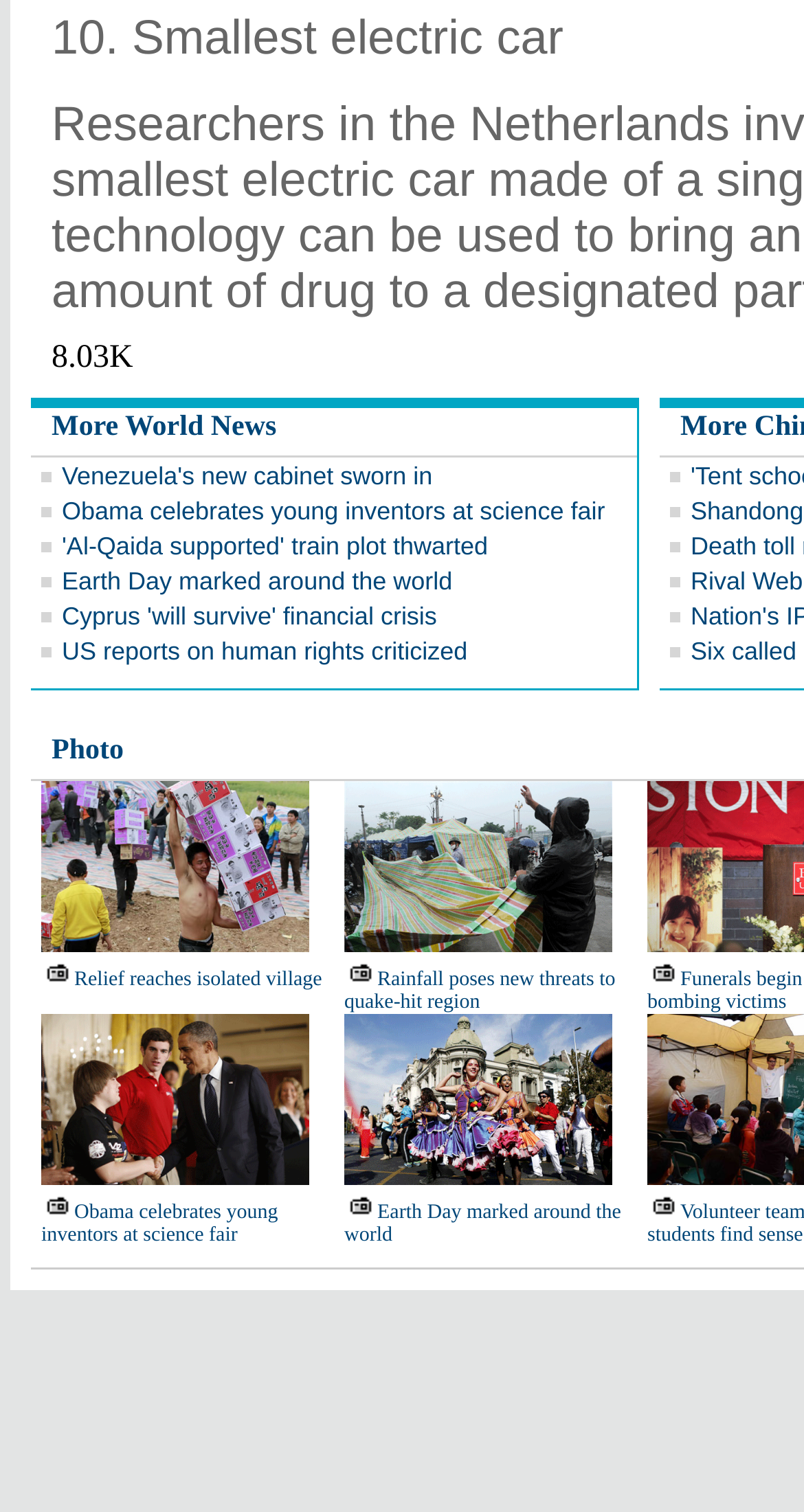How many images are on the webpage?
Look at the screenshot and respond with one word or a short phrase.

7